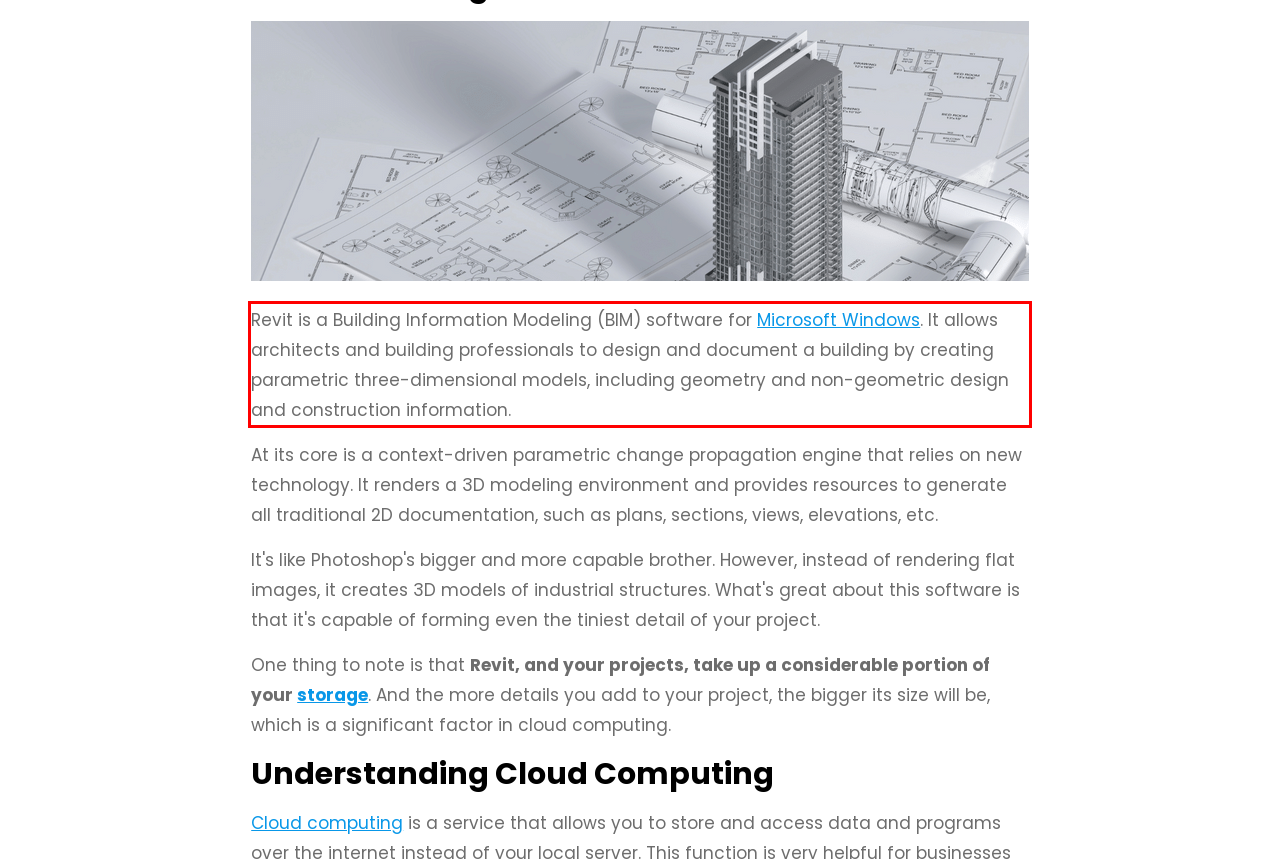Perform OCR on the text inside the red-bordered box in the provided screenshot and output the content.

Revit is a Building Information Modeling (BIM) software for Microsoft Windows. It allows architects and building professionals to design and document a building by creating parametric three-dimensional models, including geometry and non-geometric design and construction information.